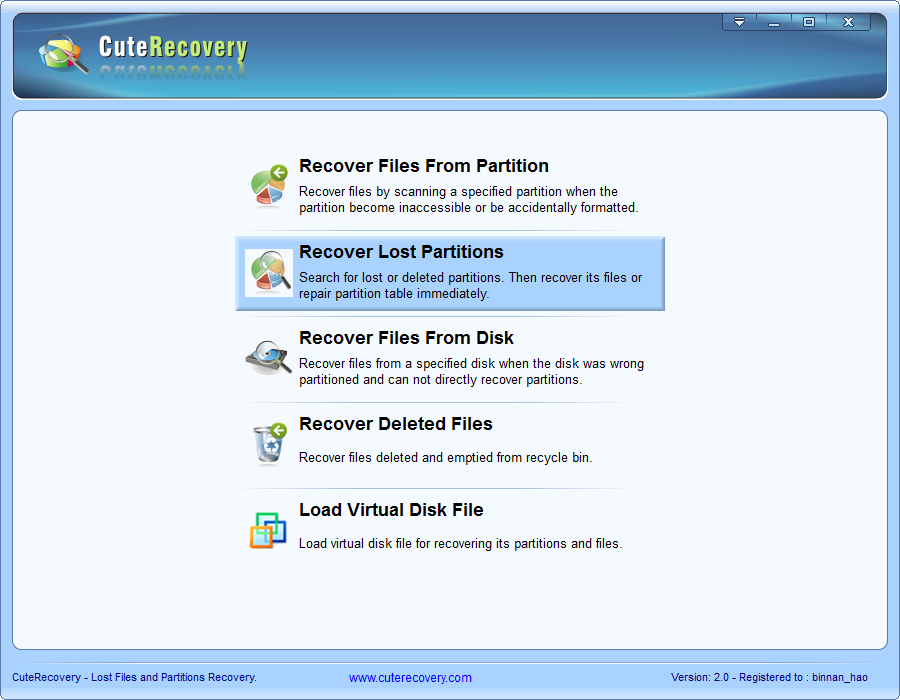How many recovery options are surrounding the main feature?
Look at the image and respond with a one-word or short-phrase answer.

4